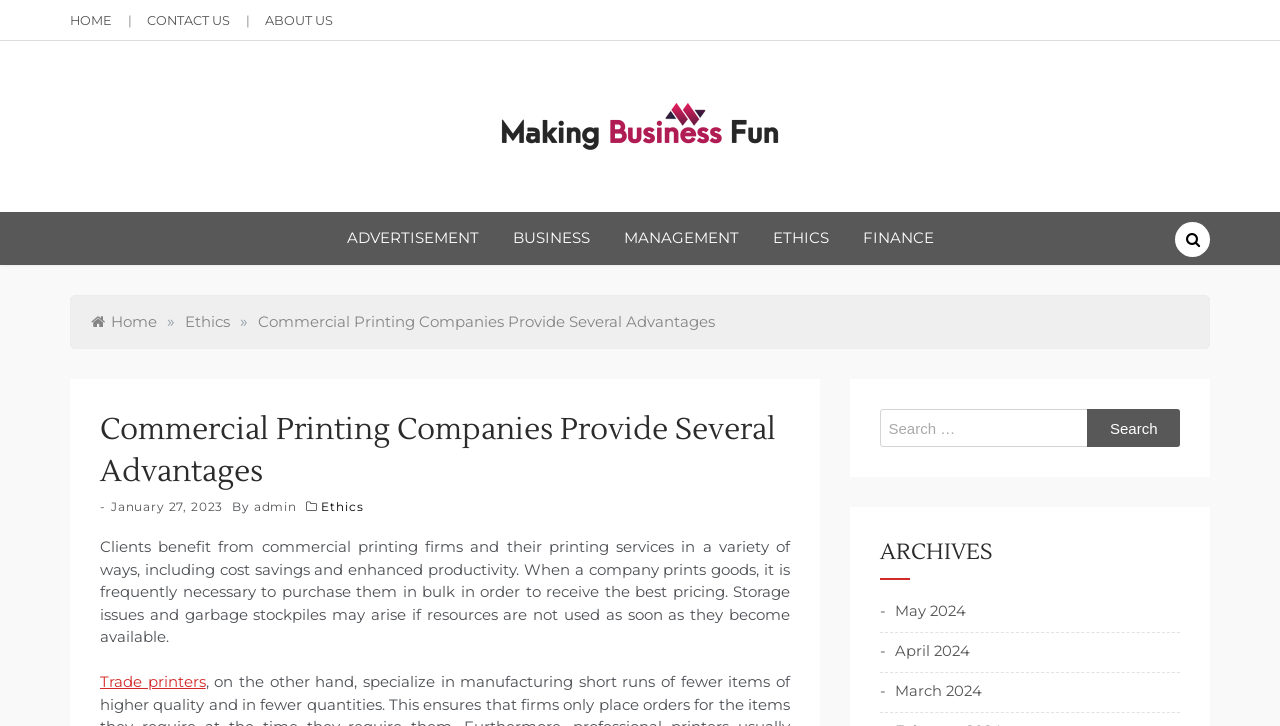What is the category of the article?
Refer to the image and give a detailed response to the question.

I determined this answer by analyzing the breadcrumb navigation element, which shows the category 'Ethics' as the parent category of the current article.